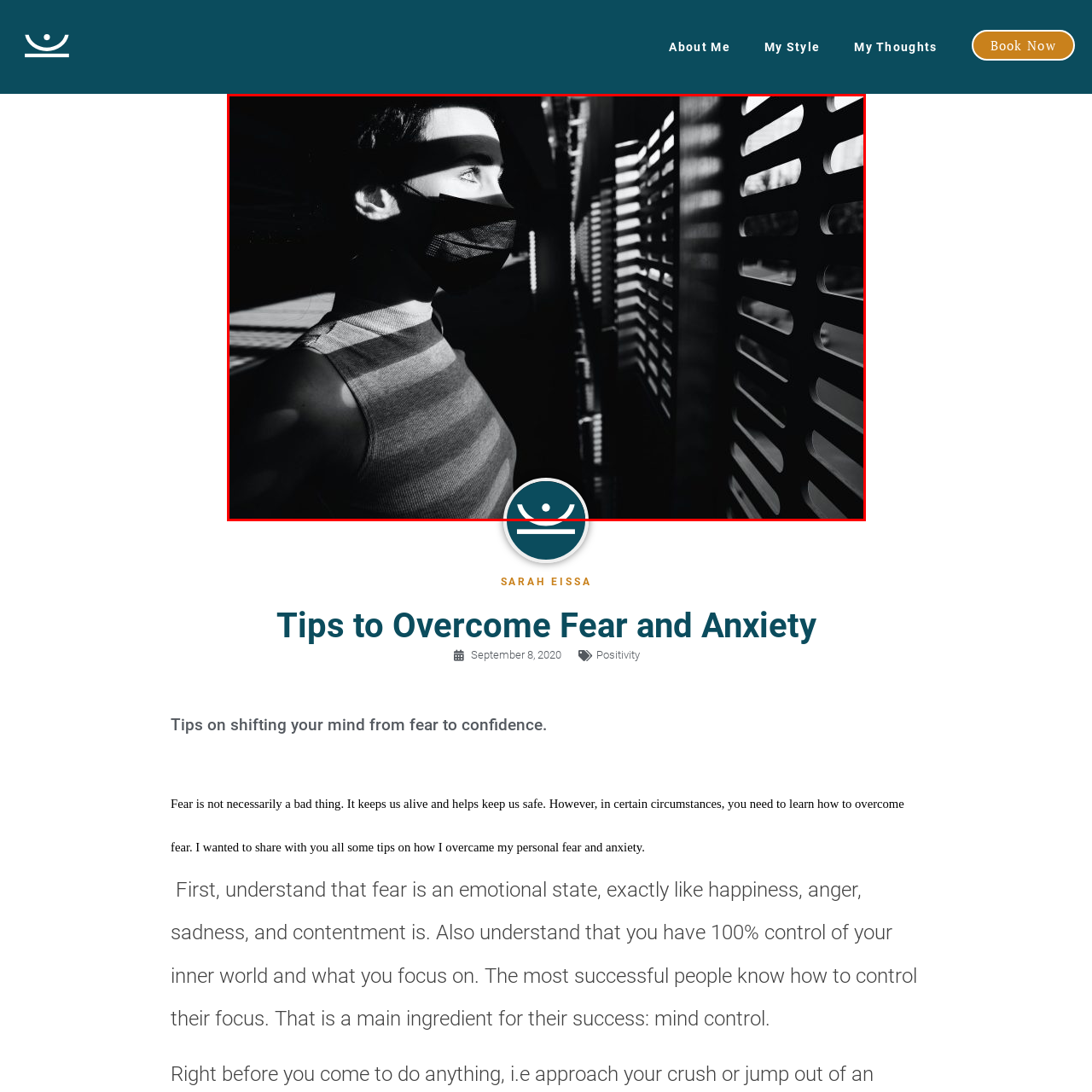Offer an in-depth description of the image encased within the red bounding lines.

The image captures a thoughtful individual gazing out from a narrow, partially illuminated space, accentuated by distinct shadows created by the patterned structure surrounding them. The subject is wearing a black face mask and a sleeveless, striped top that highlights their posture and contemplative expression. The contrasting elements of light and shadow evoke a sense of introspection, mirroring themes of overcoming challenges and anxiety, aligning perfectly with the surrounding content focused on mental resilience and coping strategies. This artistic representation serves as a powerful visual metaphor for navigating fear and finding clarity amidst uncertainty.